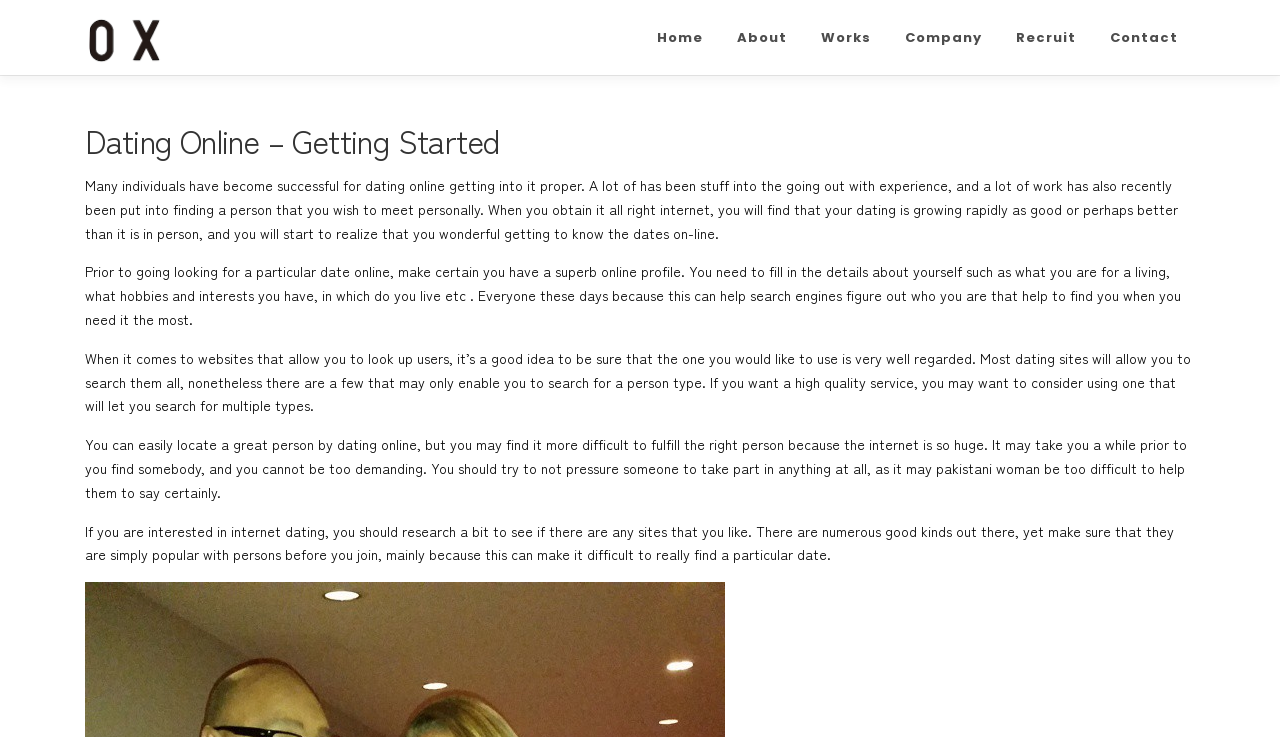Determine the bounding box for the UI element described here: "pakistani woman".

[0.731, 0.621, 0.812, 0.649]